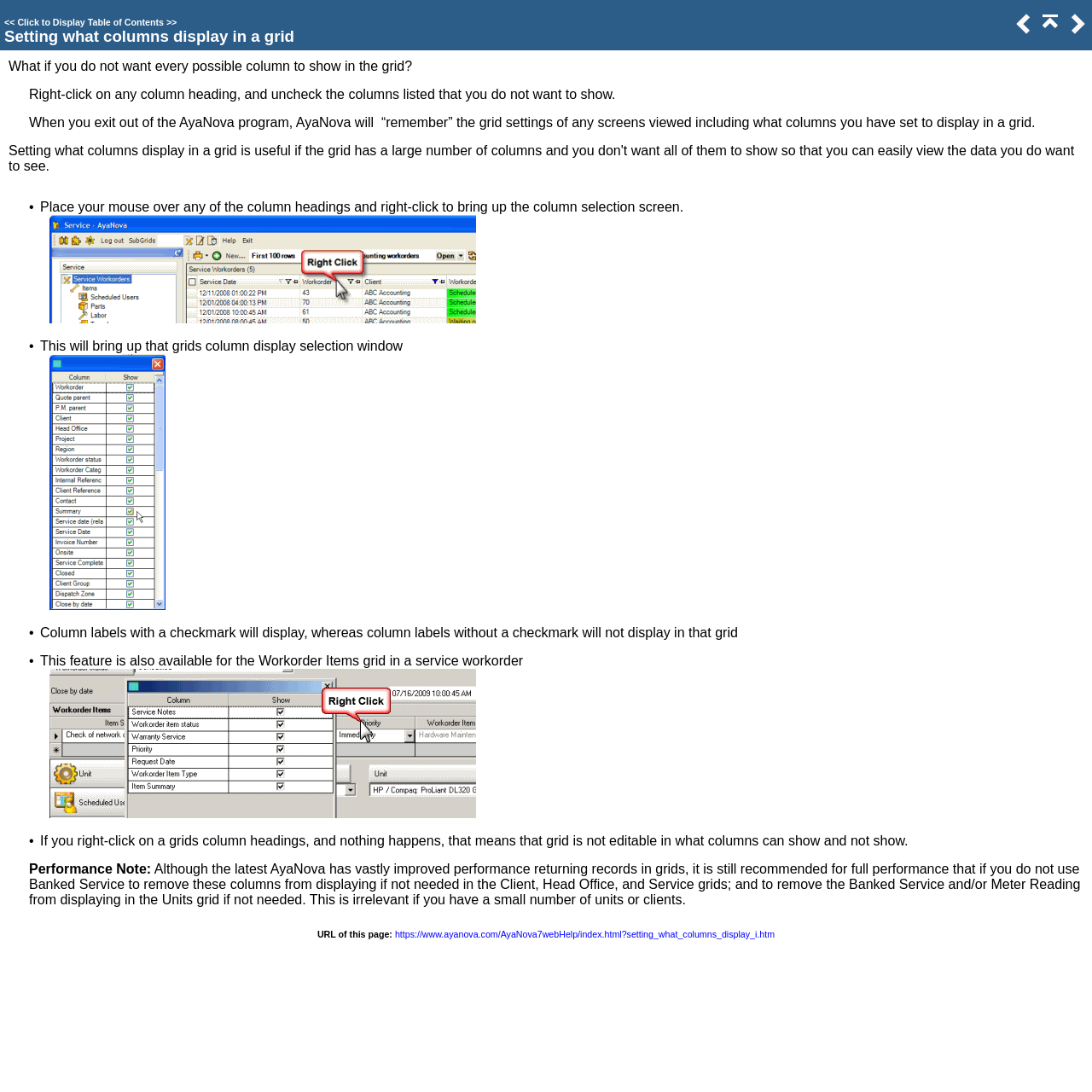Refer to the image and provide a thorough answer to this question:
Why is it recommended to remove unused columns?

Although the latest AyaNova has vastly improved performance returning records in grids, it is still recommended for full performance that if you do not use certain features, such as Banked Service, to remove these columns from displaying if not needed in certain grids.